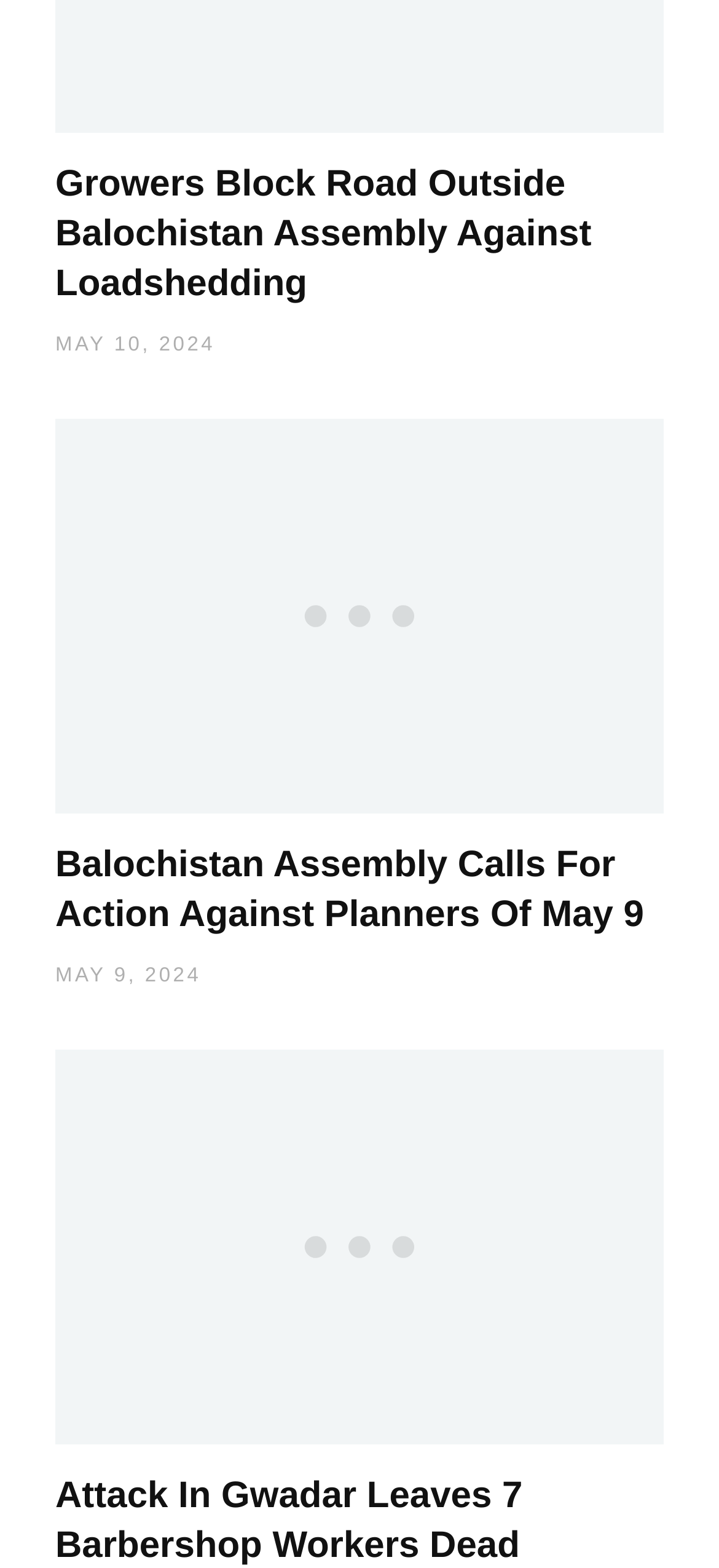Consider the image and give a detailed and elaborate answer to the question: 
How many links are there on this page?

I counted the number of link elements on the page, which are [675], [680], [685], [678], and [683]. There are 5 links on this page.